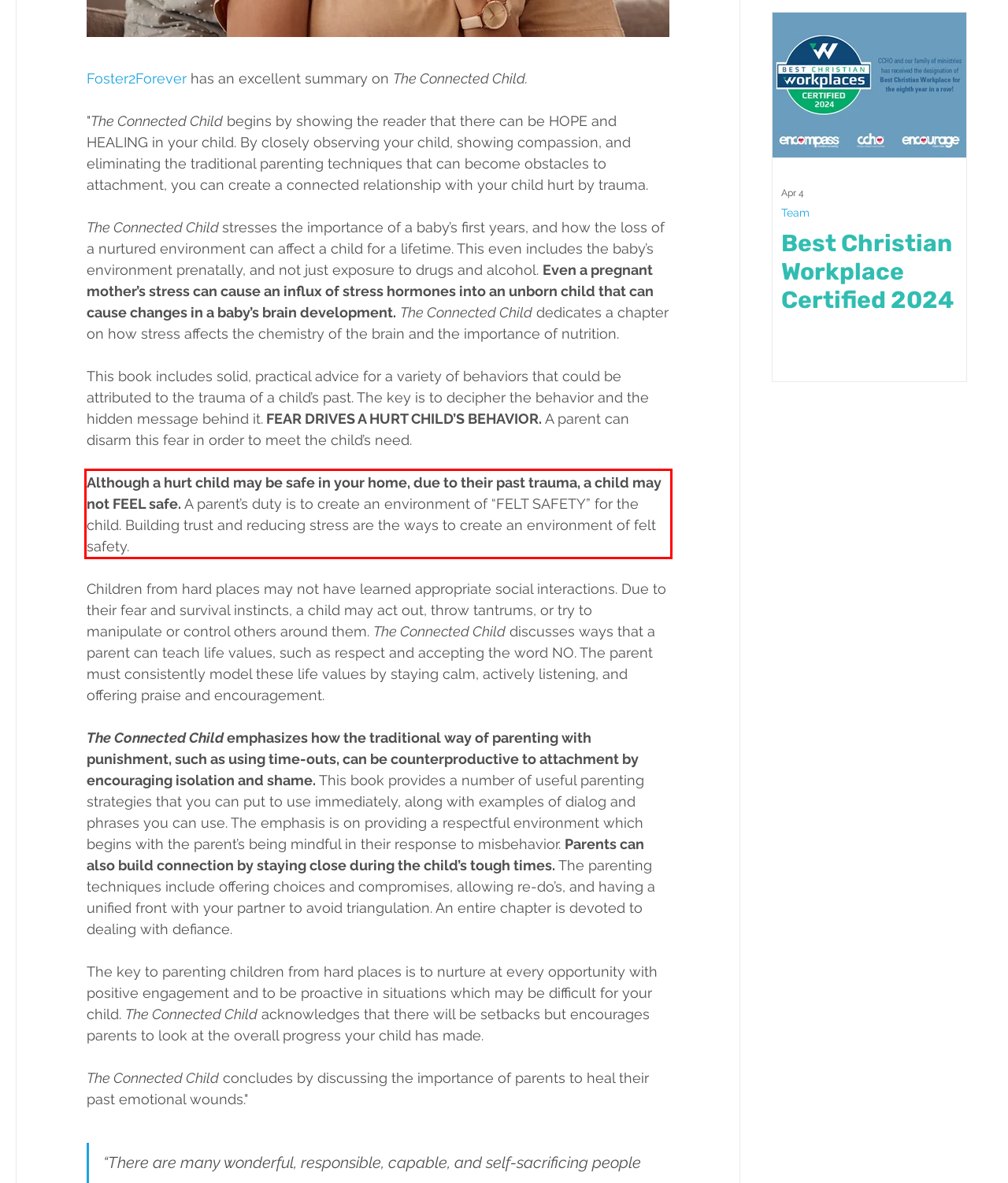Please examine the screenshot of the webpage and read the text present within the red rectangle bounding box.

Although a hurt child may be safe in your home, due to their past trauma, a child may not FEEL safe. A parent’s duty is to create an environment of “FELT SAFETY” for the child. Building trust and reducing stress are the ways to create an environment of felt safety.